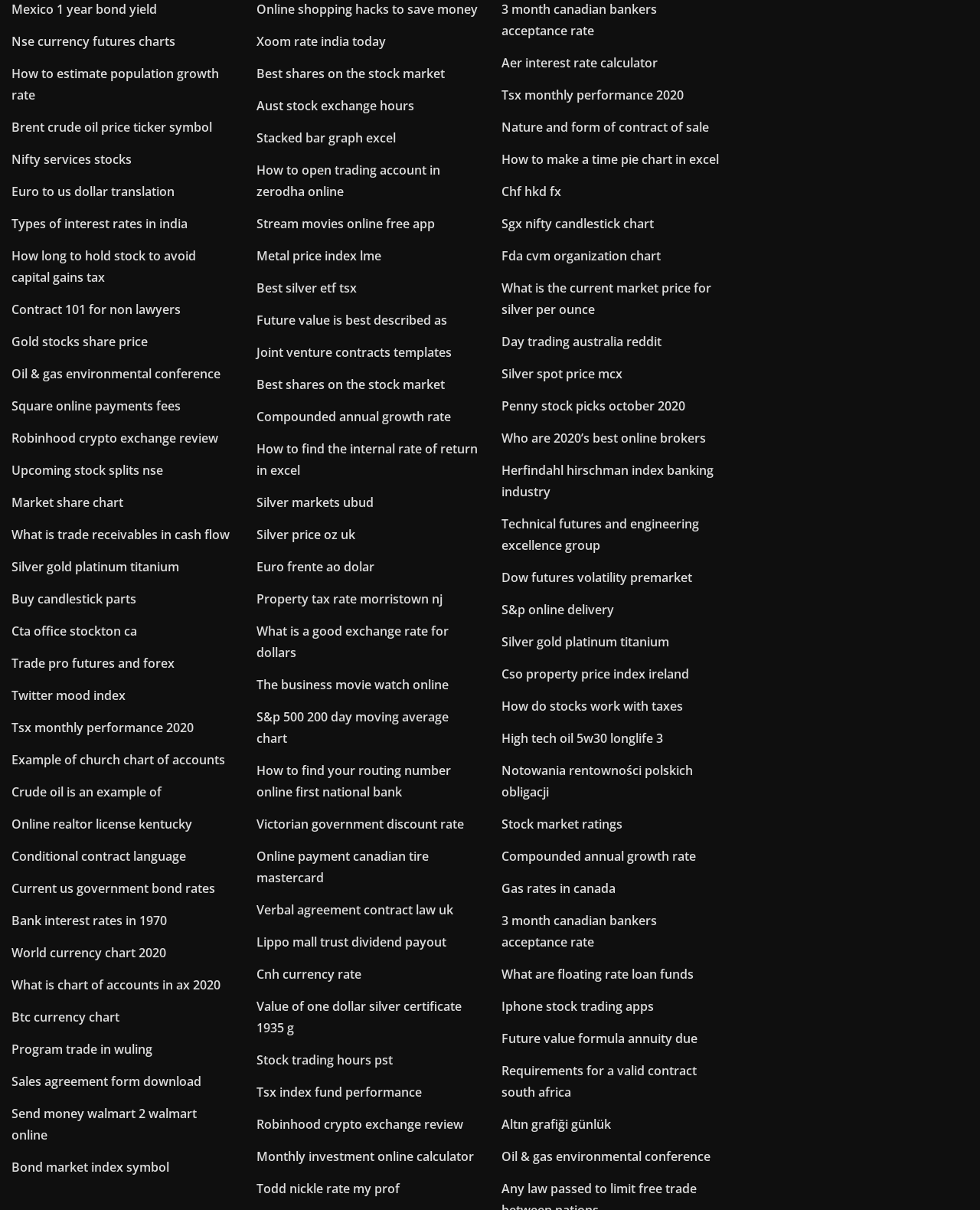Given the element description: "Sales agreement form download", predict the bounding box coordinates of the UI element it refers to, using four float numbers between 0 and 1, i.e., [left, top, right, bottom].

[0.012, 0.886, 0.205, 0.9]